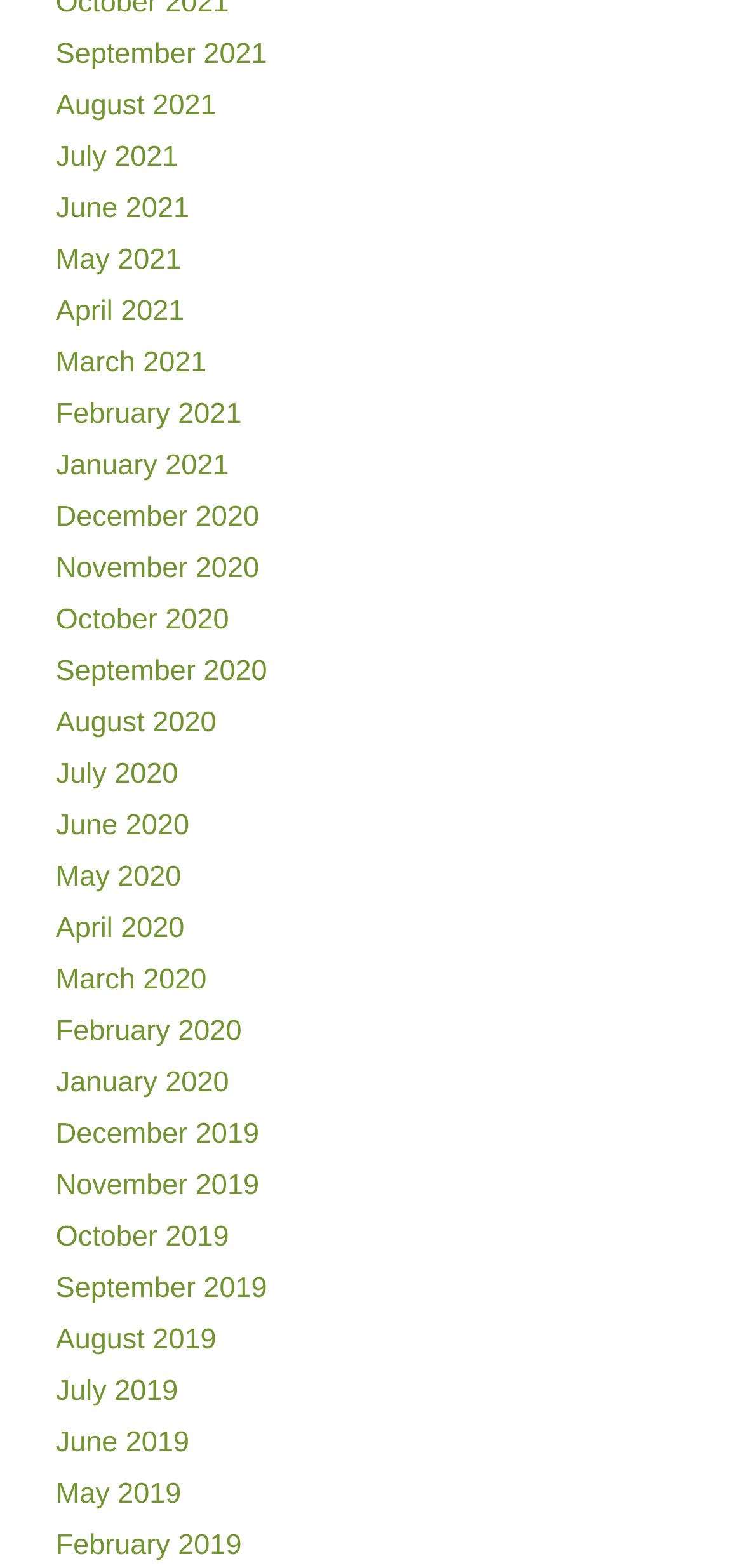Find the bounding box coordinates of the element you need to click on to perform this action: 'access January 2021'. The coordinates should be represented by four float values between 0 and 1, in the format [left, top, right, bottom].

[0.075, 0.287, 0.308, 0.308]